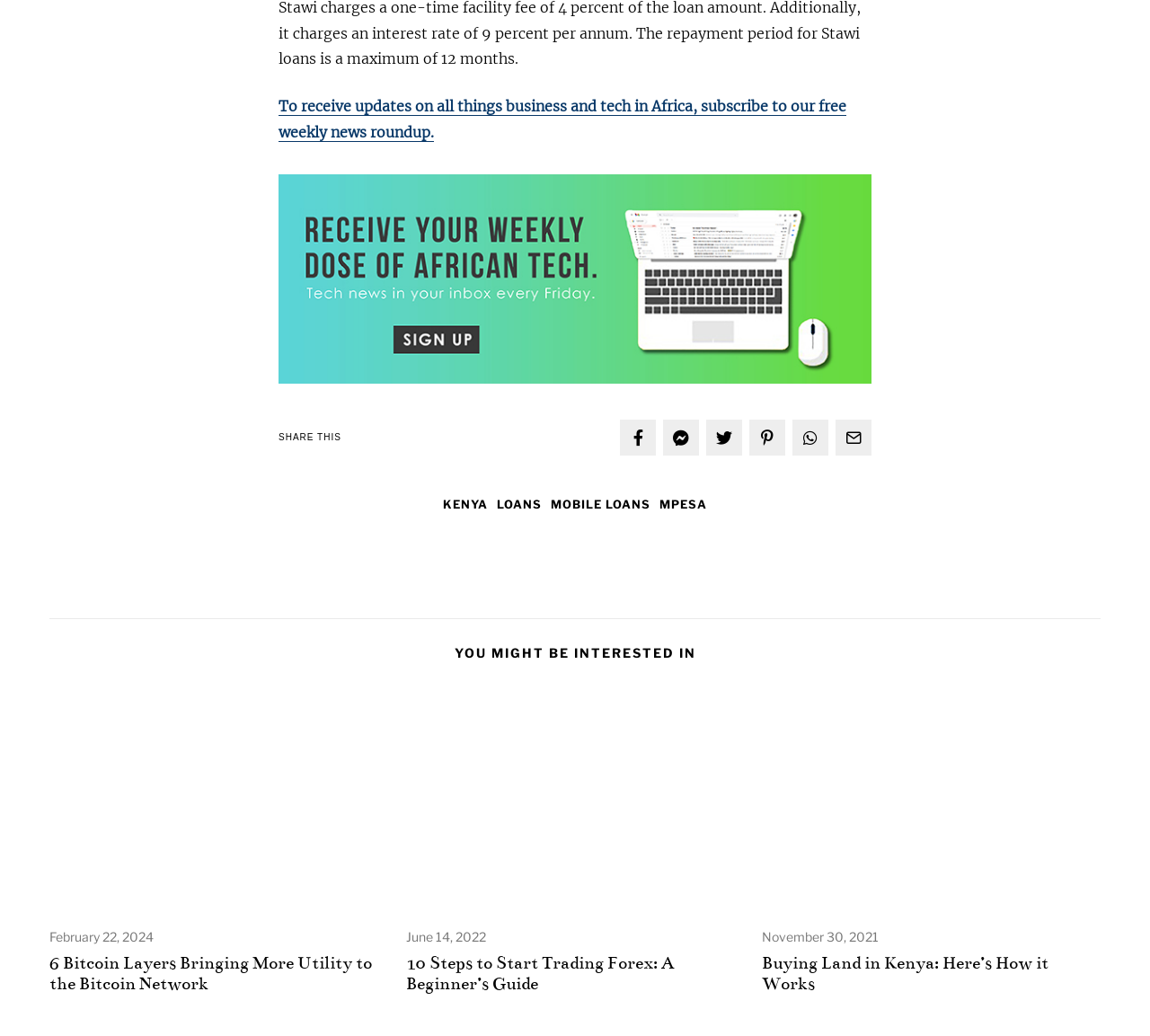Locate the bounding box coordinates of the segment that needs to be clicked to meet this instruction: "Search for something".

None